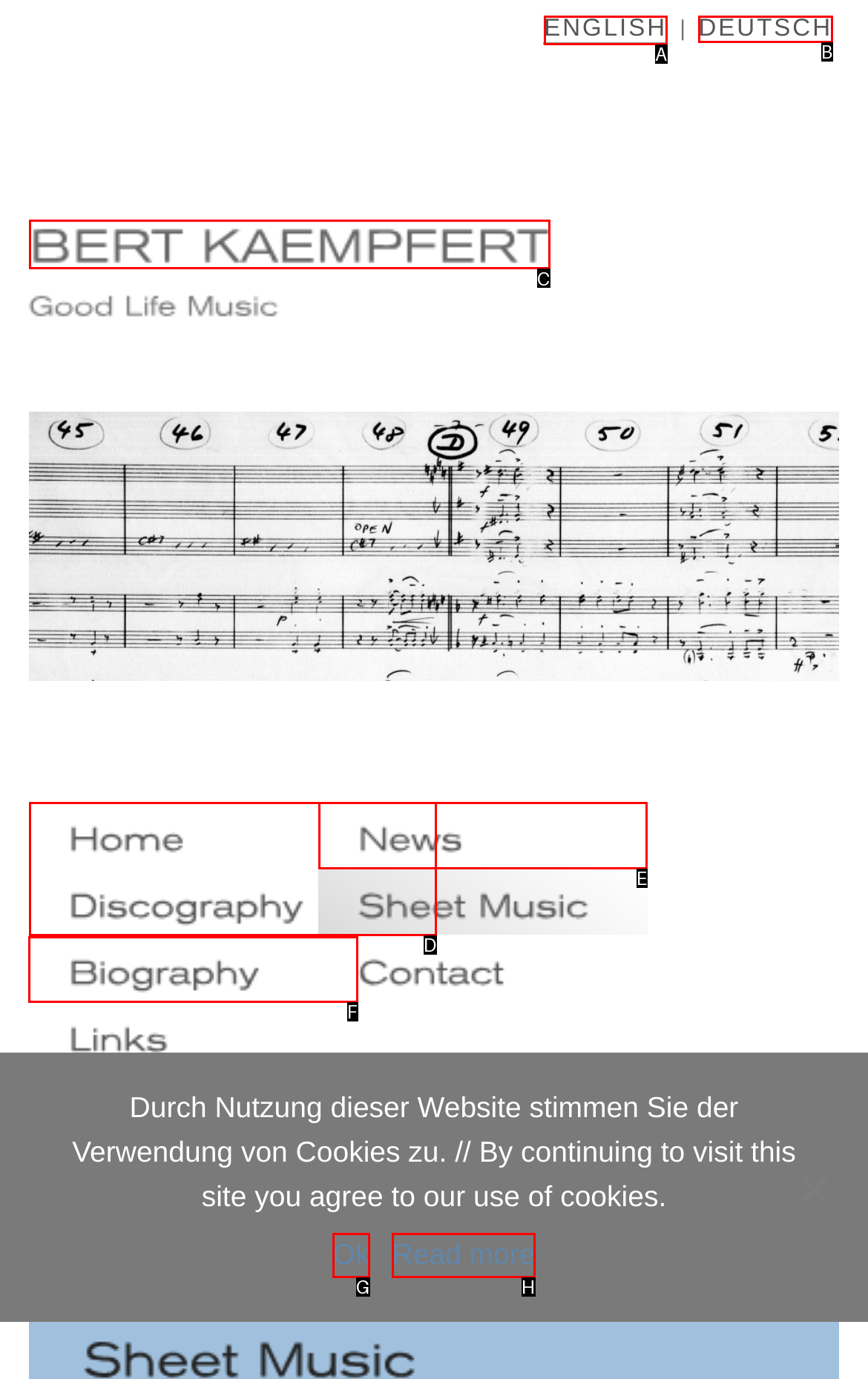Which HTML element should be clicked to fulfill the following task: Read the Biography?
Reply with the letter of the appropriate option from the choices given.

F